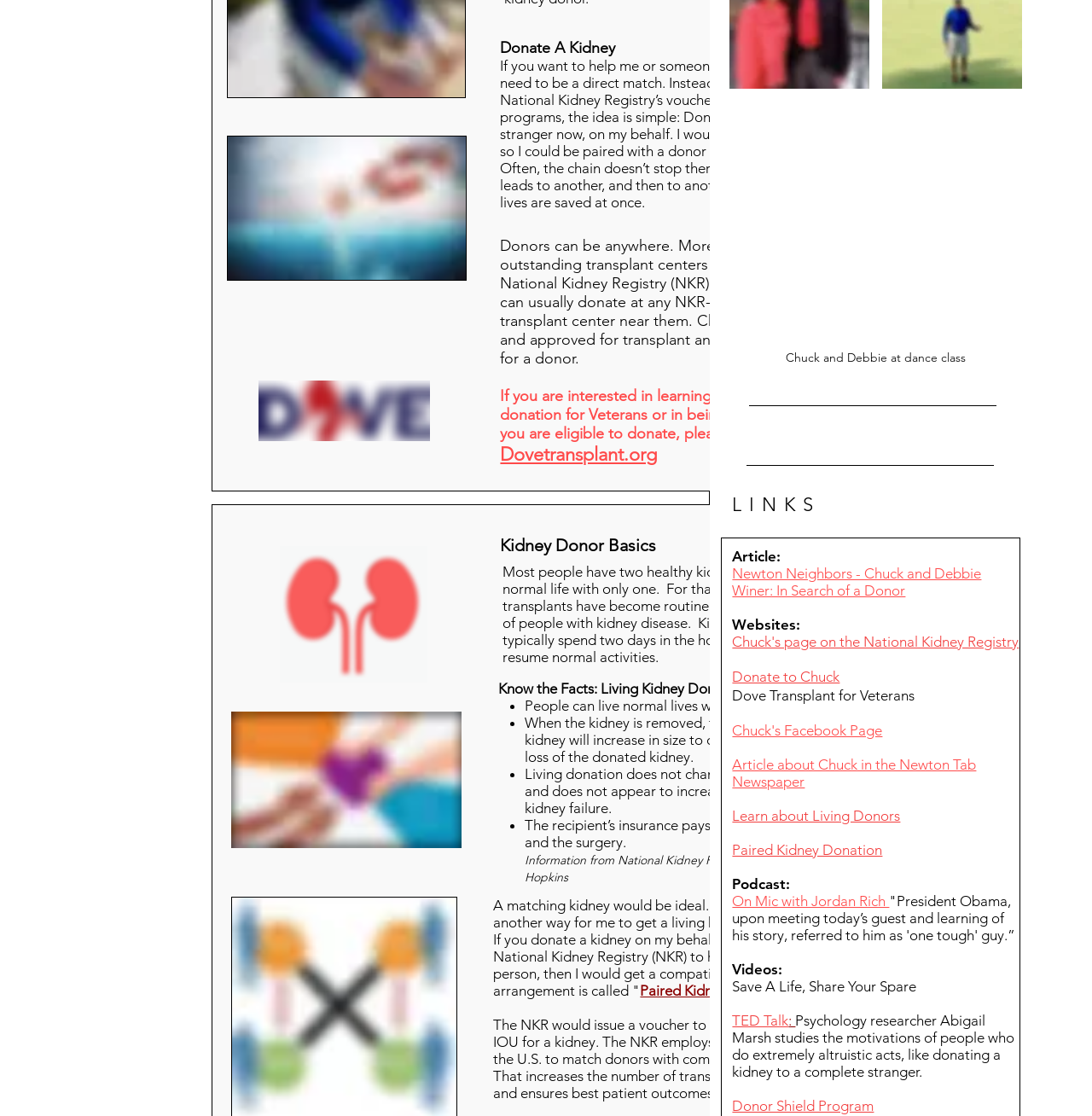Given the element description: "Dovetransplant.org", predict the bounding box coordinates of this UI element. The coordinates must be four float numbers between 0 and 1, given as [left, top, right, bottom].

[0.458, 0.4, 0.602, 0.417]